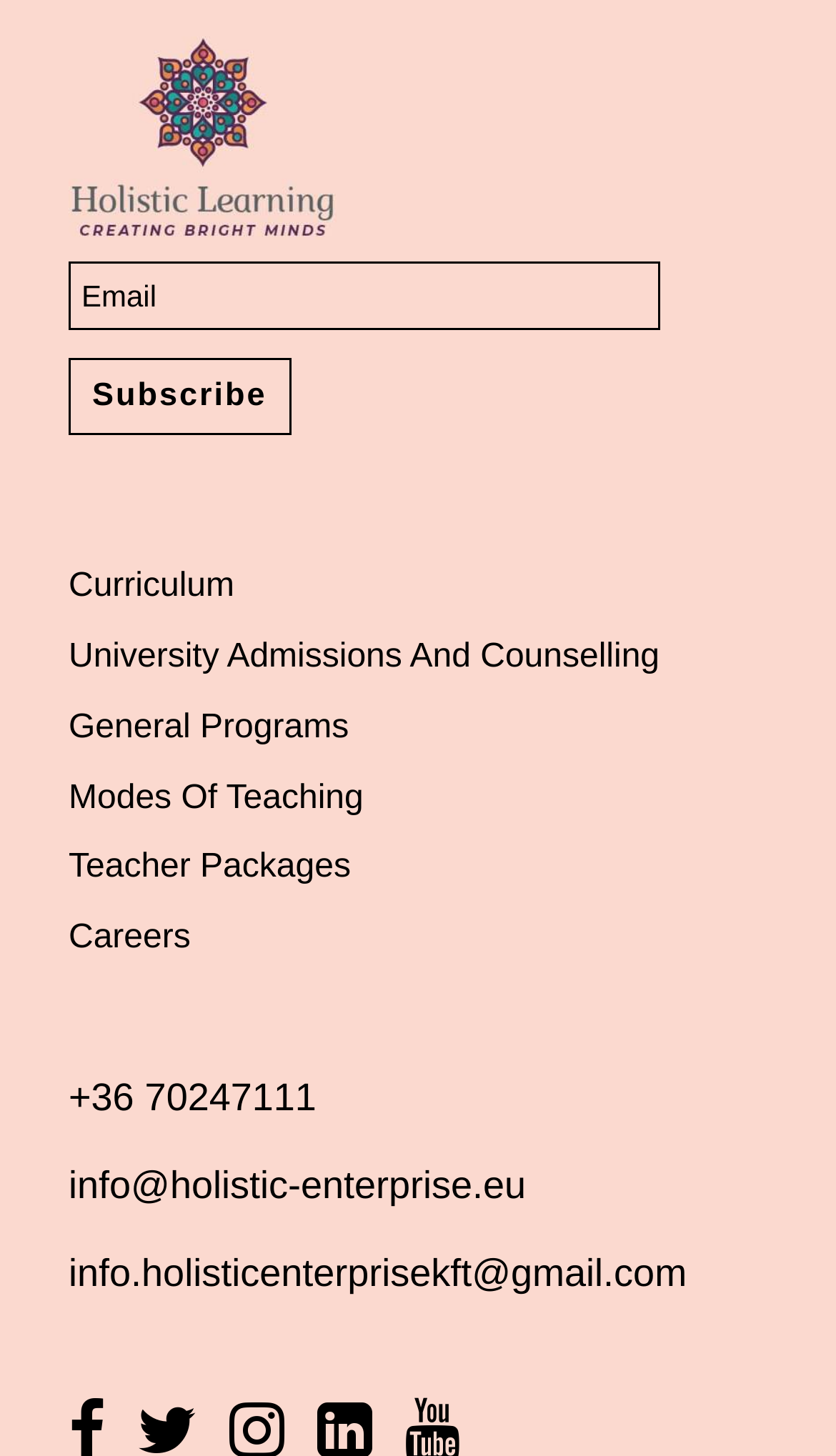Determine the bounding box coordinates of the clickable region to execute the instruction: "Subscribe to the newsletter". The coordinates should be four float numbers between 0 and 1, denoted as [left, top, right, bottom].

[0.082, 0.246, 0.348, 0.299]